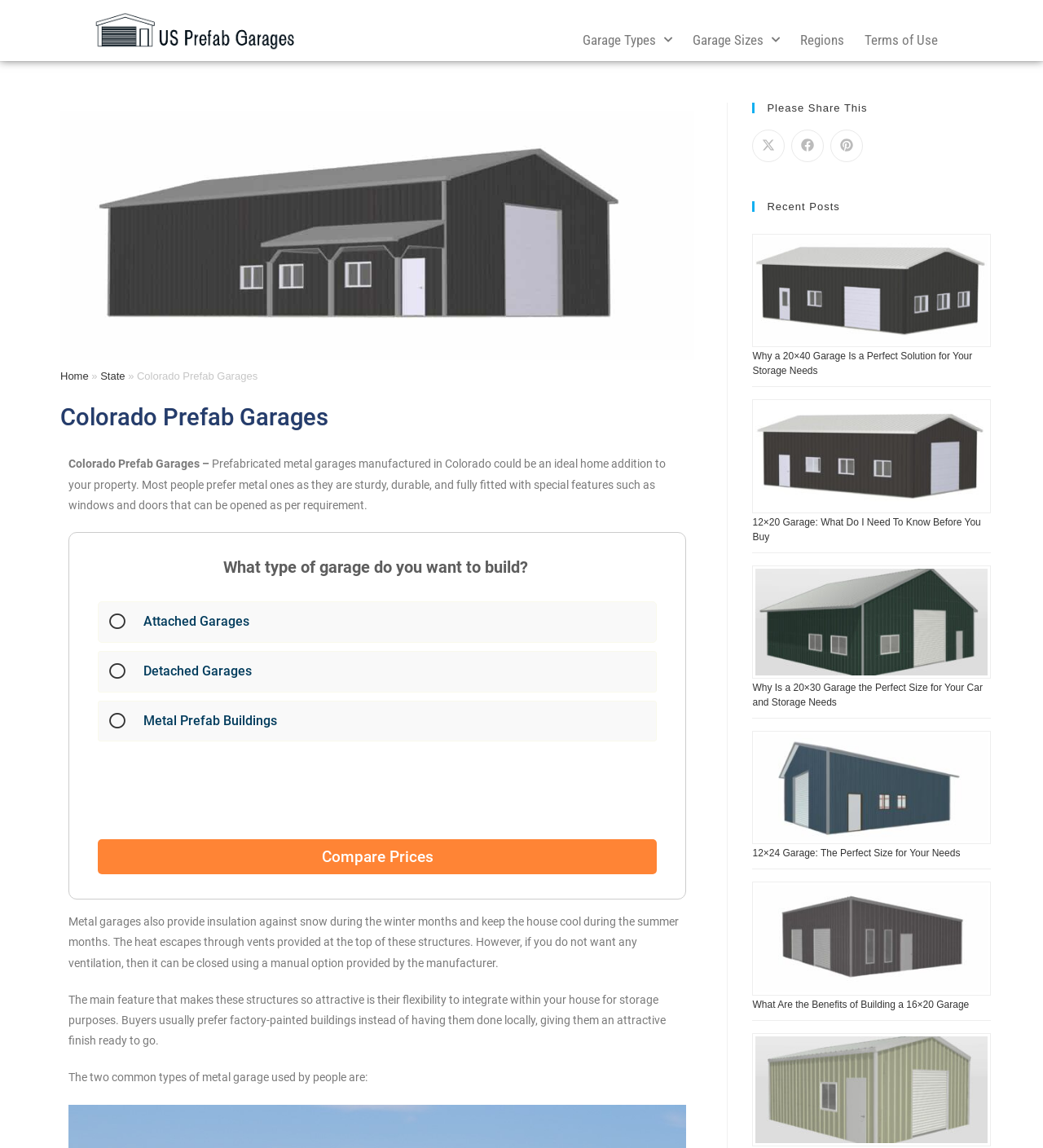Please identify the bounding box coordinates of the clickable element to fulfill the following instruction: "Click on 'Attached Garages'". The coordinates should be four float numbers between 0 and 1, i.e., [left, top, right, bottom].

[0.102, 0.532, 0.621, 0.552]